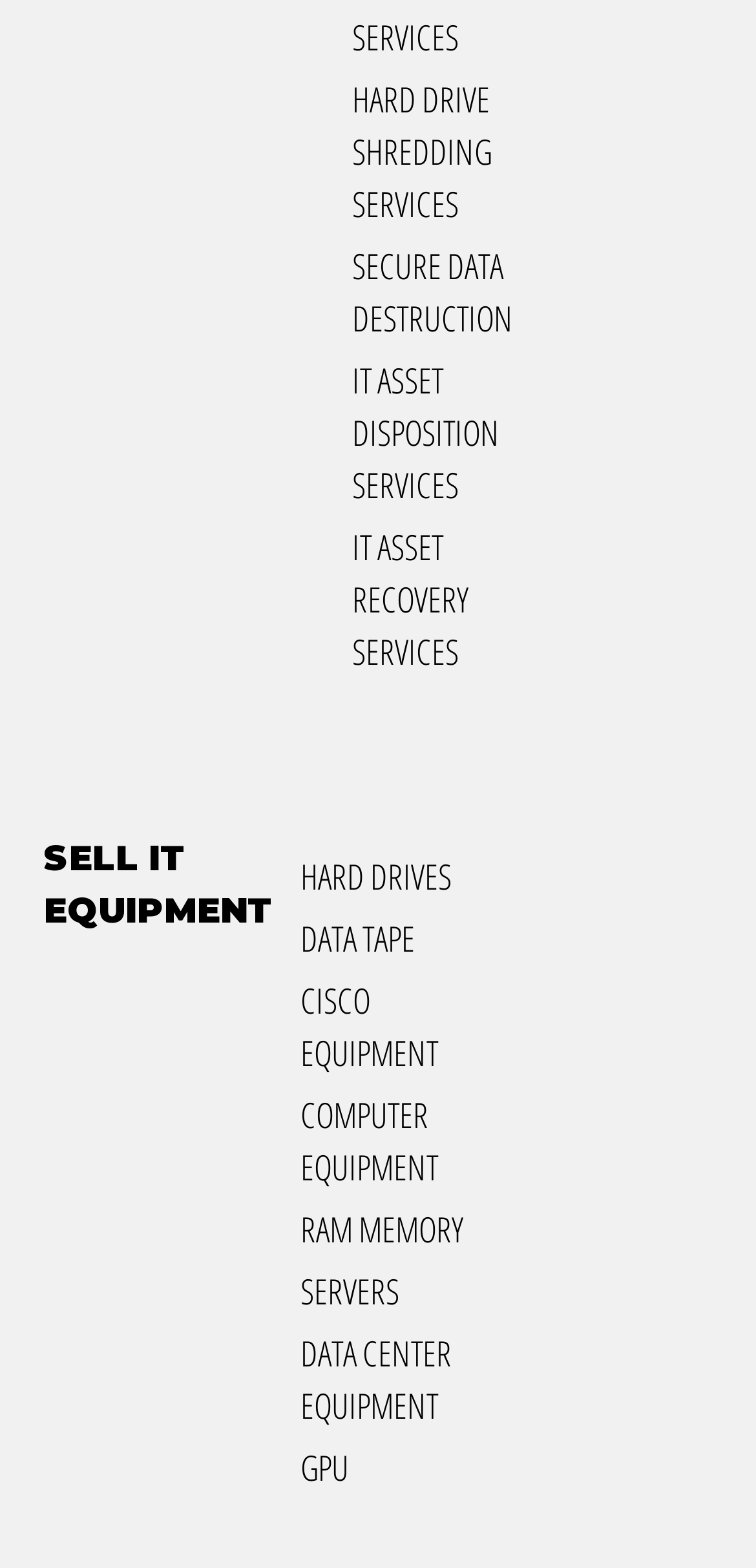What type of services are offered by the 'IT ASSET DISPOSITION SERVICES' link?
From the image, respond with a single word or phrase.

IT asset recovery